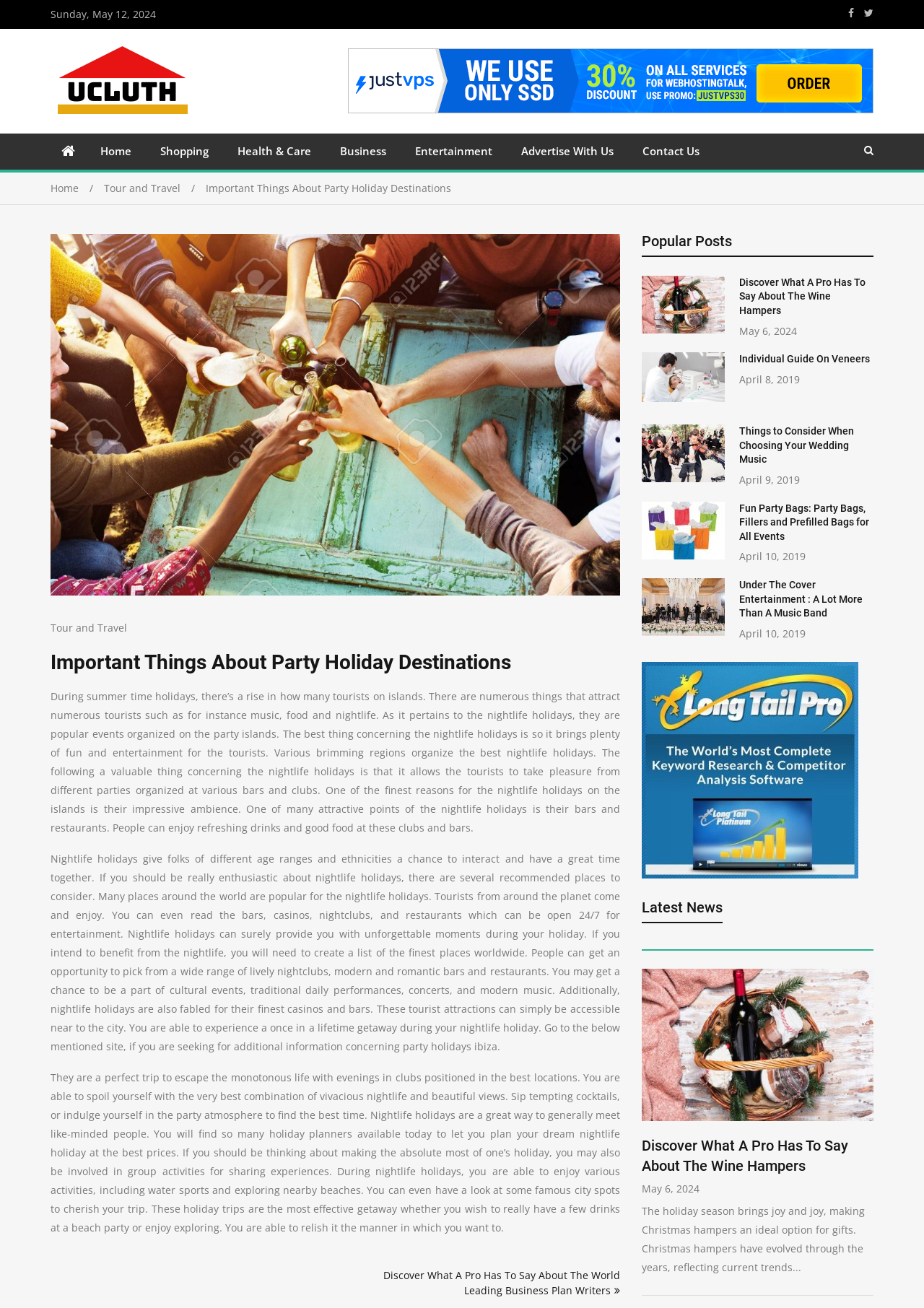Can you pinpoint the bounding box coordinates for the clickable element required for this instruction: "Click on the 'Home' link"? The coordinates should be four float numbers between 0 and 1, i.e., [left, top, right, bottom].

[0.093, 0.102, 0.158, 0.129]